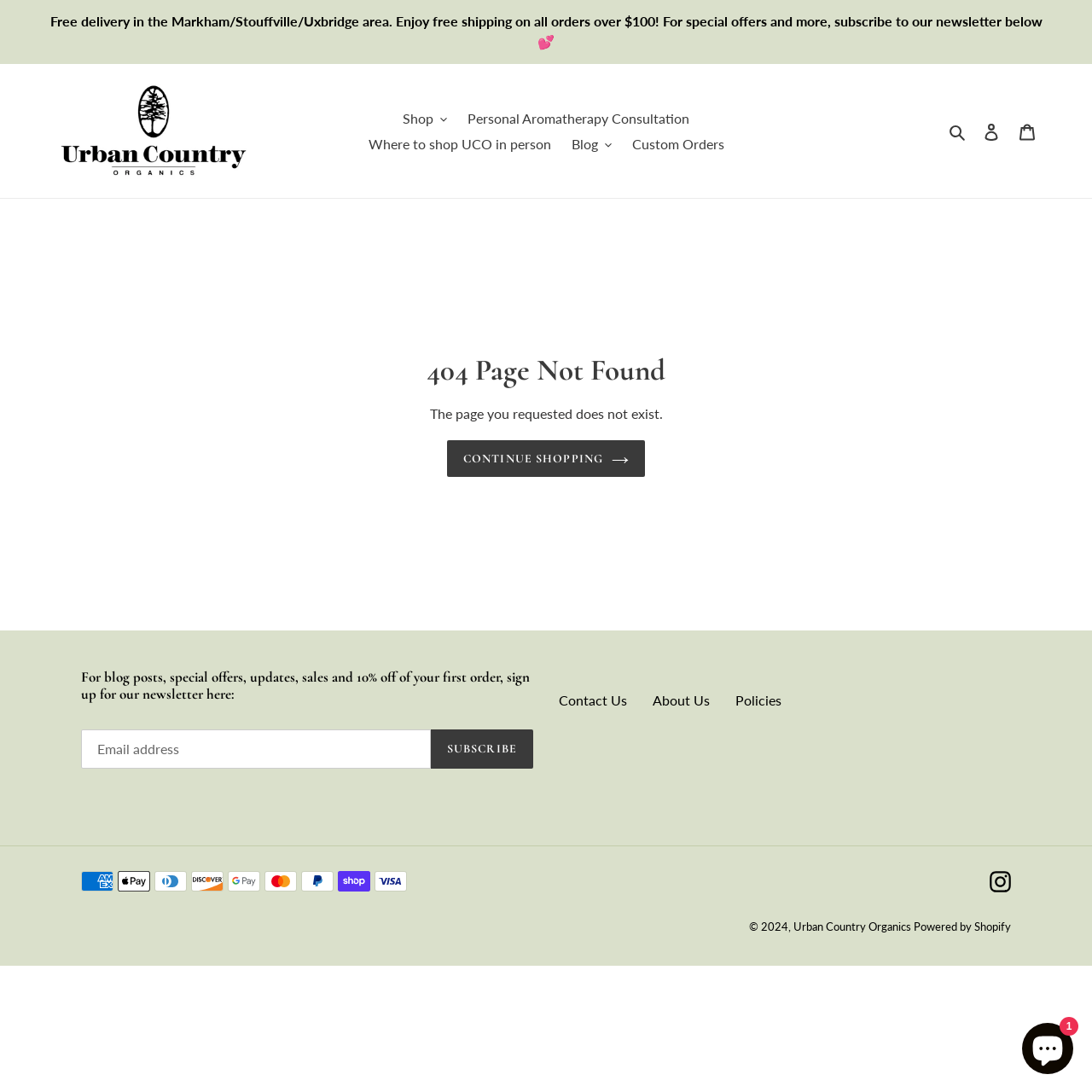Extract the main headline from the webpage and generate its text.

404 Page Not Found